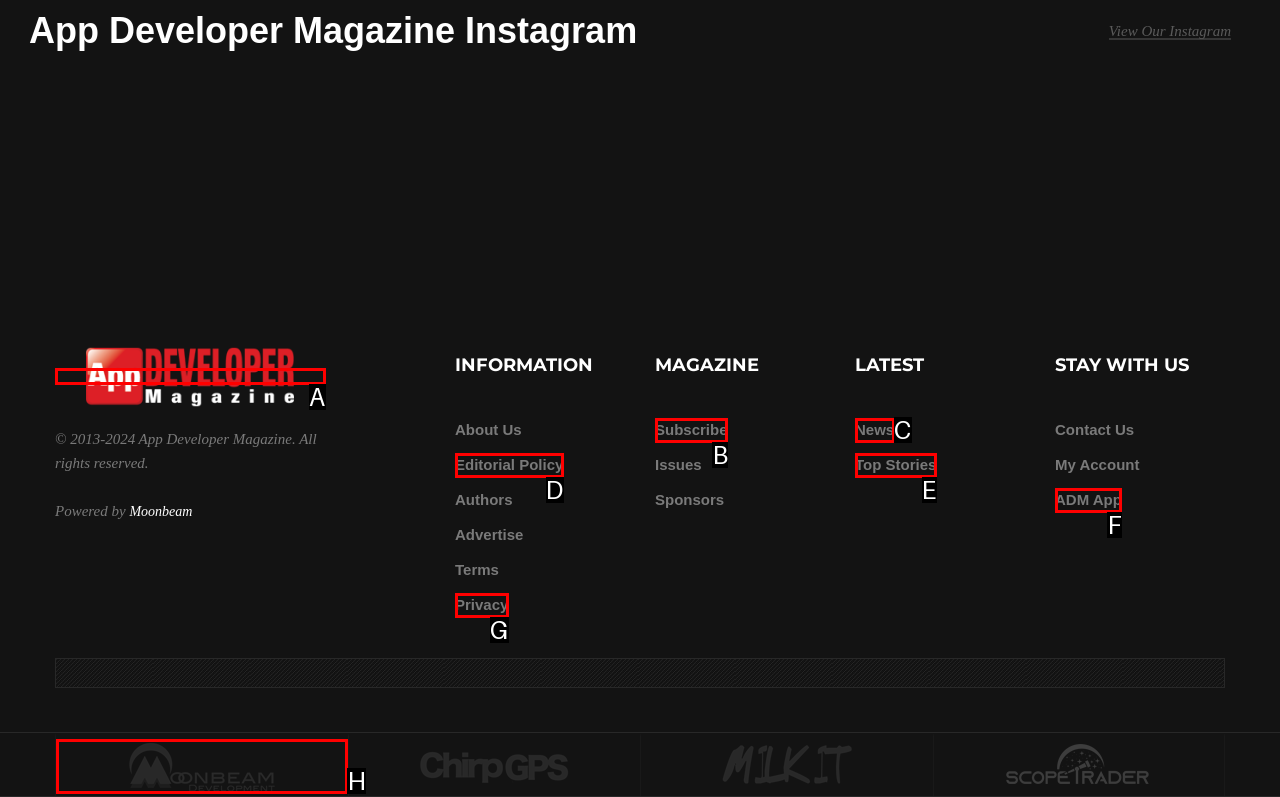For the task: Read about App Developer Magazine, specify the letter of the option that should be clicked. Answer with the letter only.

A